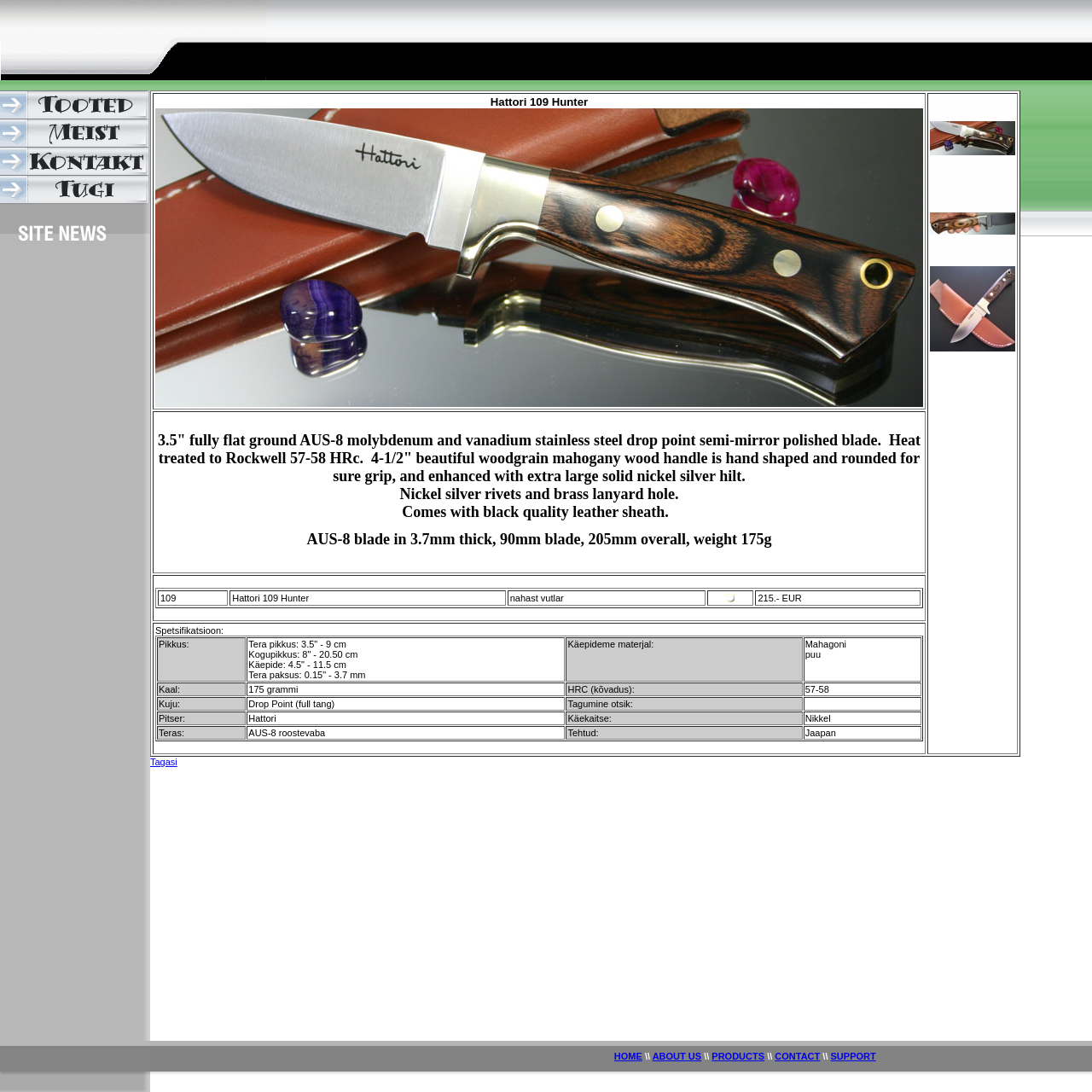Please answer the following question as detailed as possible based on the image: 
What is the hardness of the blade?

I found the answer by looking at the specifications table, where it says 'HRC (kõvadus): 57-58', which means the hardness of the blade is 57-58 HRC.